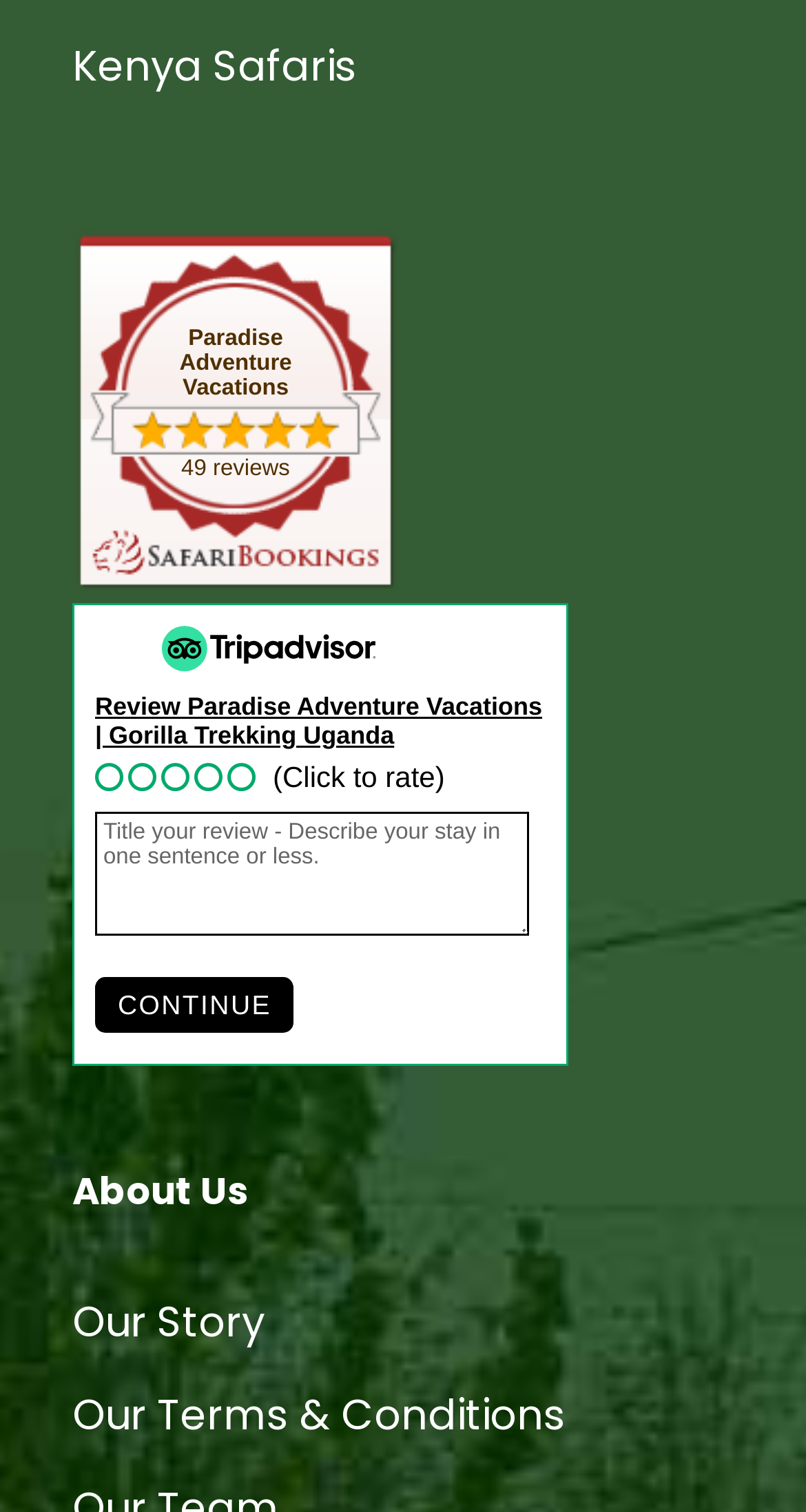Please provide a comprehensive response to the question based on the details in the image: What is the purpose of the textbox?

The textbox is located below the link 'Review Paradise Adventure Vacations | Gorilla Trekking Uganda' and has a static text 'Title your review - Describe your stay in one sentence or less.' above it, indicating that the purpose of the textbox is to write a title for a review.